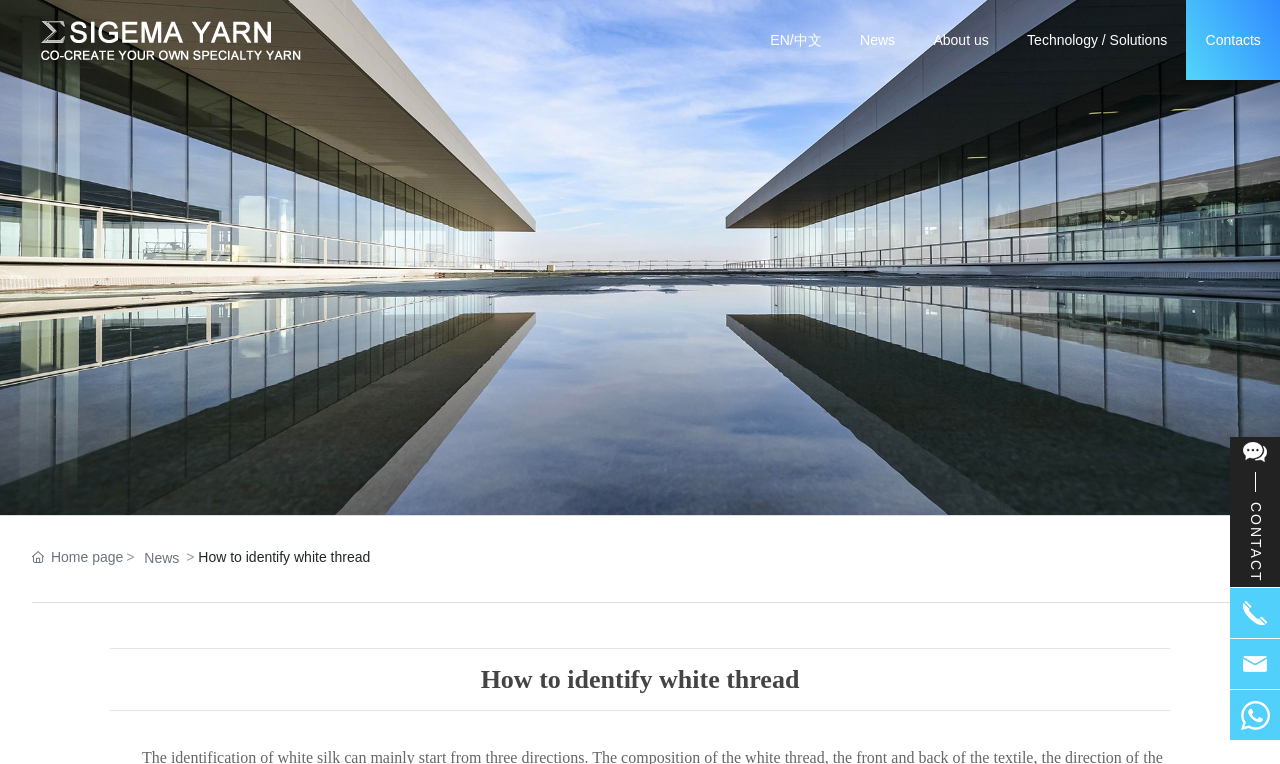Please indicate the bounding box coordinates of the element's region to be clicked to achieve the instruction: "Read the news". Provide the coordinates as four float numbers between 0 and 1, i.e., [left, top, right, bottom].

[0.657, 0.0, 0.714, 0.105]